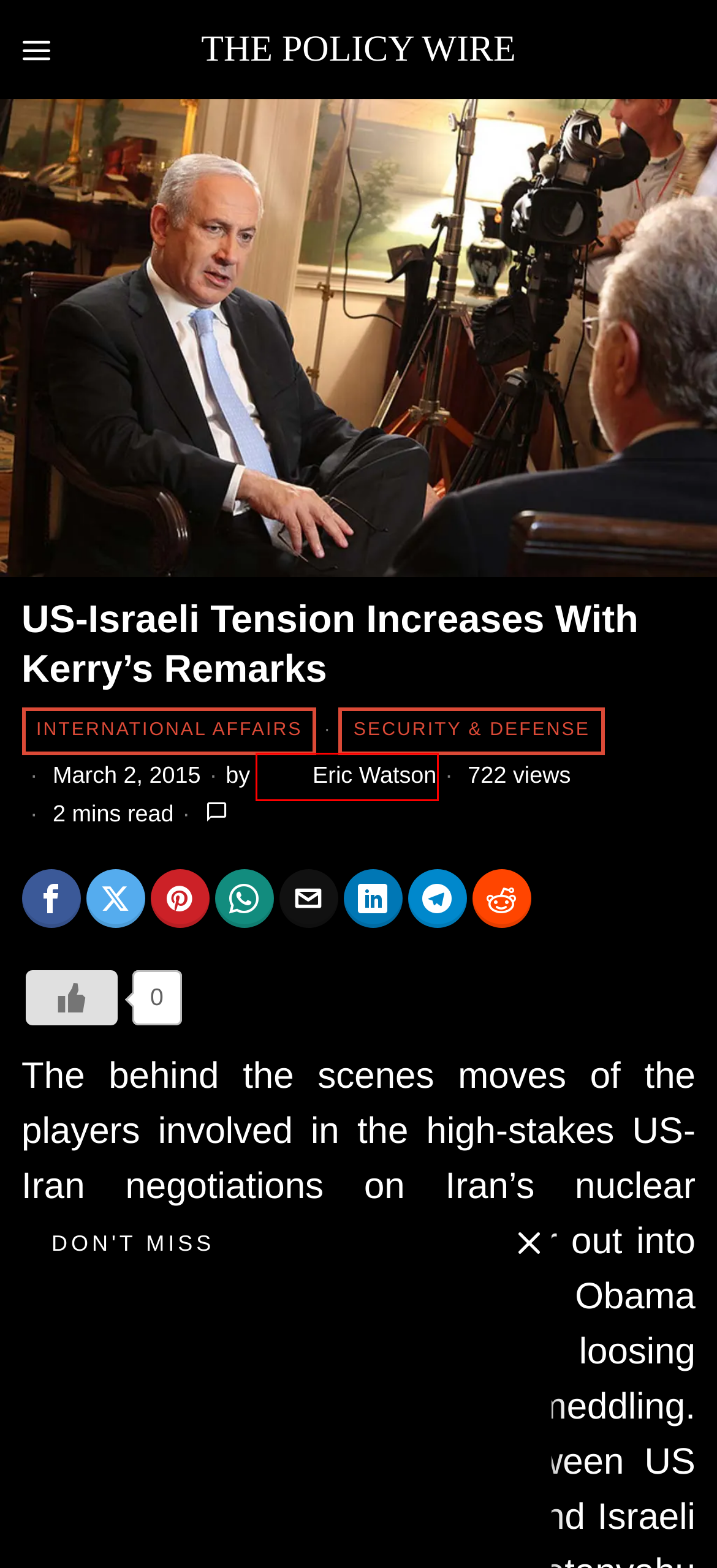You are provided a screenshot of a webpage featuring a red bounding box around a UI element. Choose the webpage description that most accurately represents the new webpage after clicking the element within the red bounding box. Here are the candidates:
A. Technology & Innovation | The Policy Wire
B. Climate Change | The Policy Wire
C. Eric Watson | The Policy Wire
D. Nuclear Proliferation | The Policy Wire
E. The Tragedy of Western Triumphalism in Ukraine | The Policy Wire
F. The Policy Wire – Putting People First: Insightful Perspectives on Politics and Strategy
G. THAAD | The Policy Wire
H. China | The Policy Wire

C